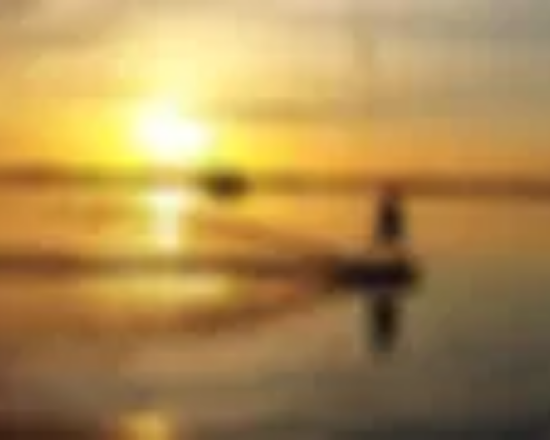What is the atmosphere of the scene?
Please provide a single word or phrase answer based on the image.

Peaceful